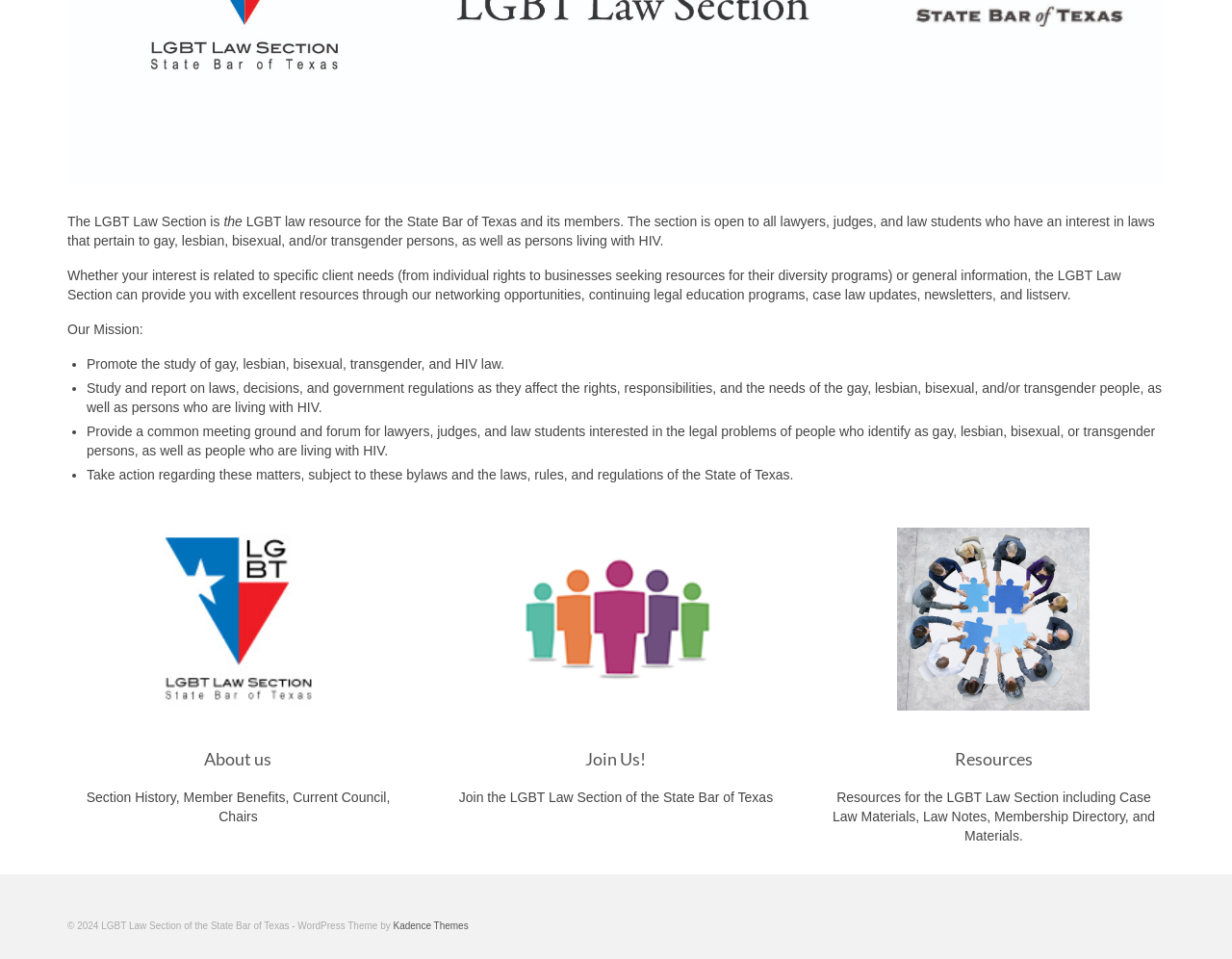Please locate the UI element described by "It’s My Time!" and provide its bounding box coordinates.

None